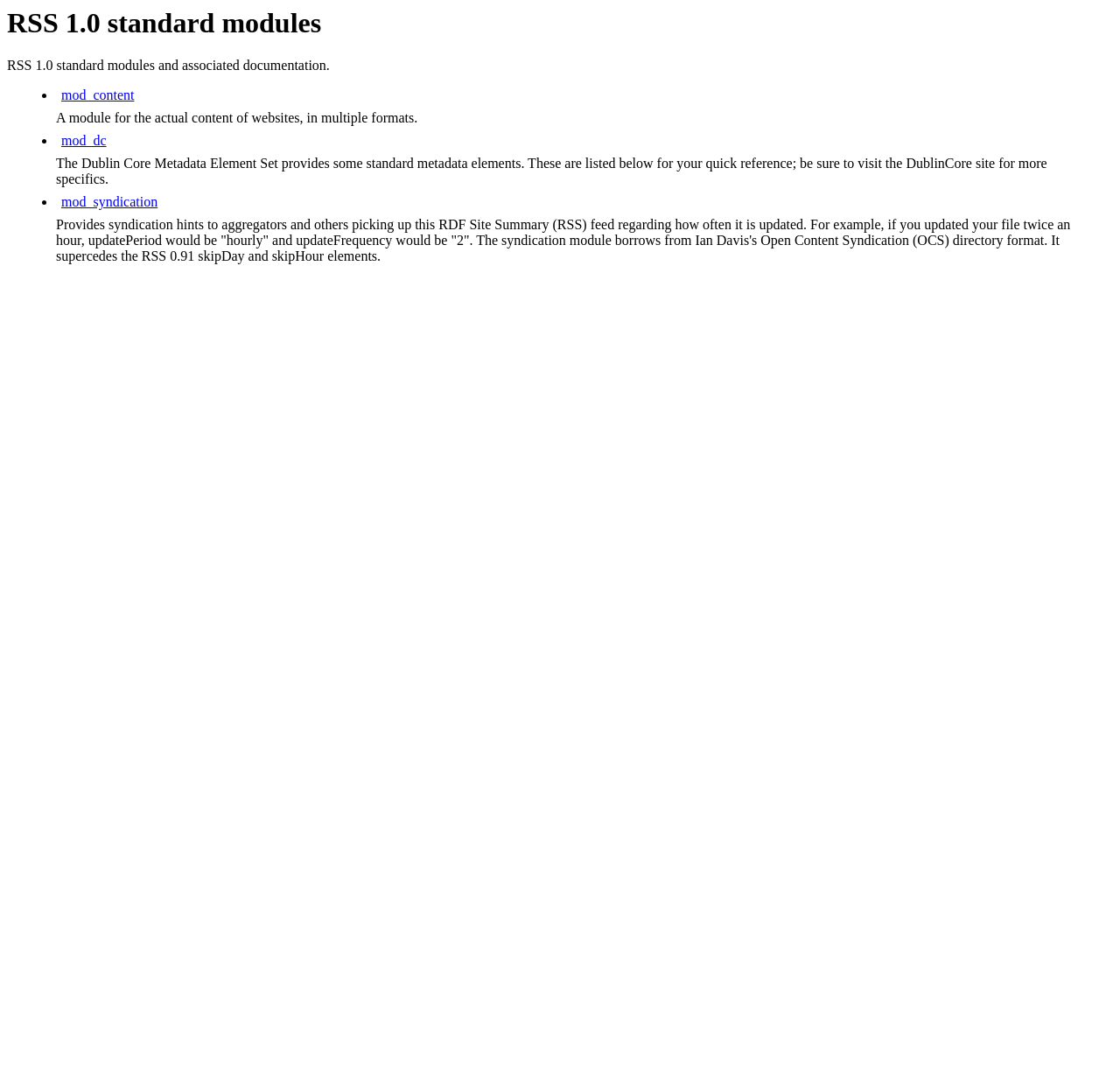Please answer the following question as detailed as possible based on the image: 
What is the update frequency in the syndication module?

According to the webpage, the syndication module provides syndication hints to aggregators and others picking up this RDF Site Summary (RSS) feed regarding how often it is updated. For example, if you updated your file twice an hour, updatePeriod would be 'hourly' and updateFrequency would be '2'.